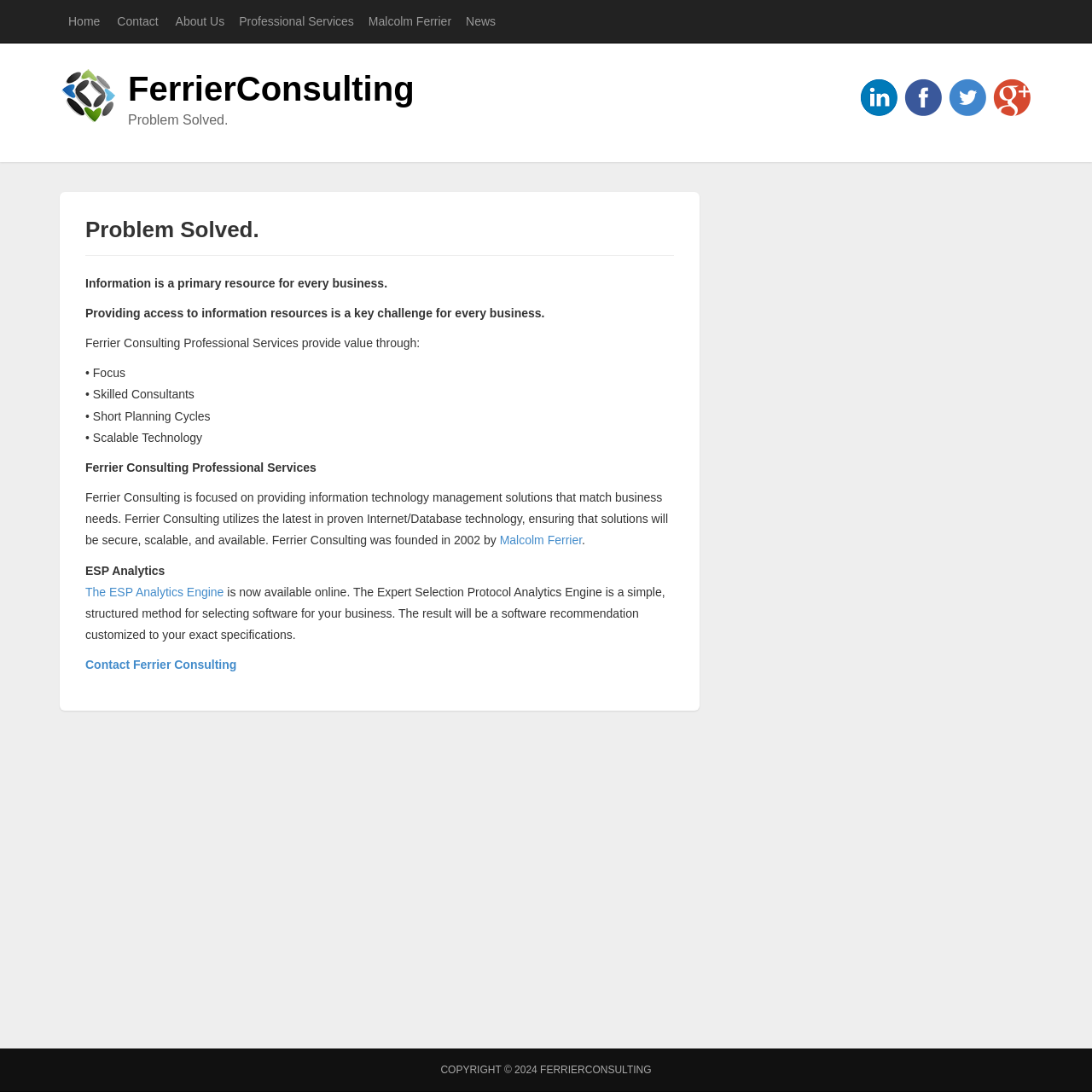What is the copyright year of the webpage?
Please ensure your answer to the question is detailed and covers all necessary aspects.

The copyright year can be found in the footer section of the webpage, where it is written as 'COPYRIGHT © 2024'. This indicates that the webpage's content is copyrighted until 2024.